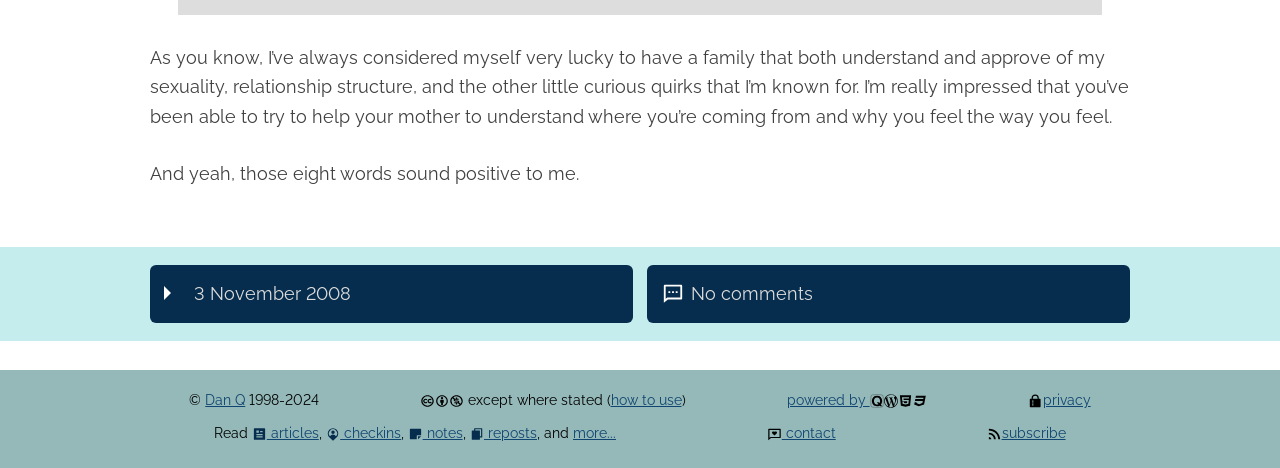Please identify the bounding box coordinates of the region to click in order to complete the task: "Check the 'privacy' policy". The coordinates must be four float numbers between 0 and 1, specified as [left, top, right, bottom].

[0.803, 0.836, 0.852, 0.873]